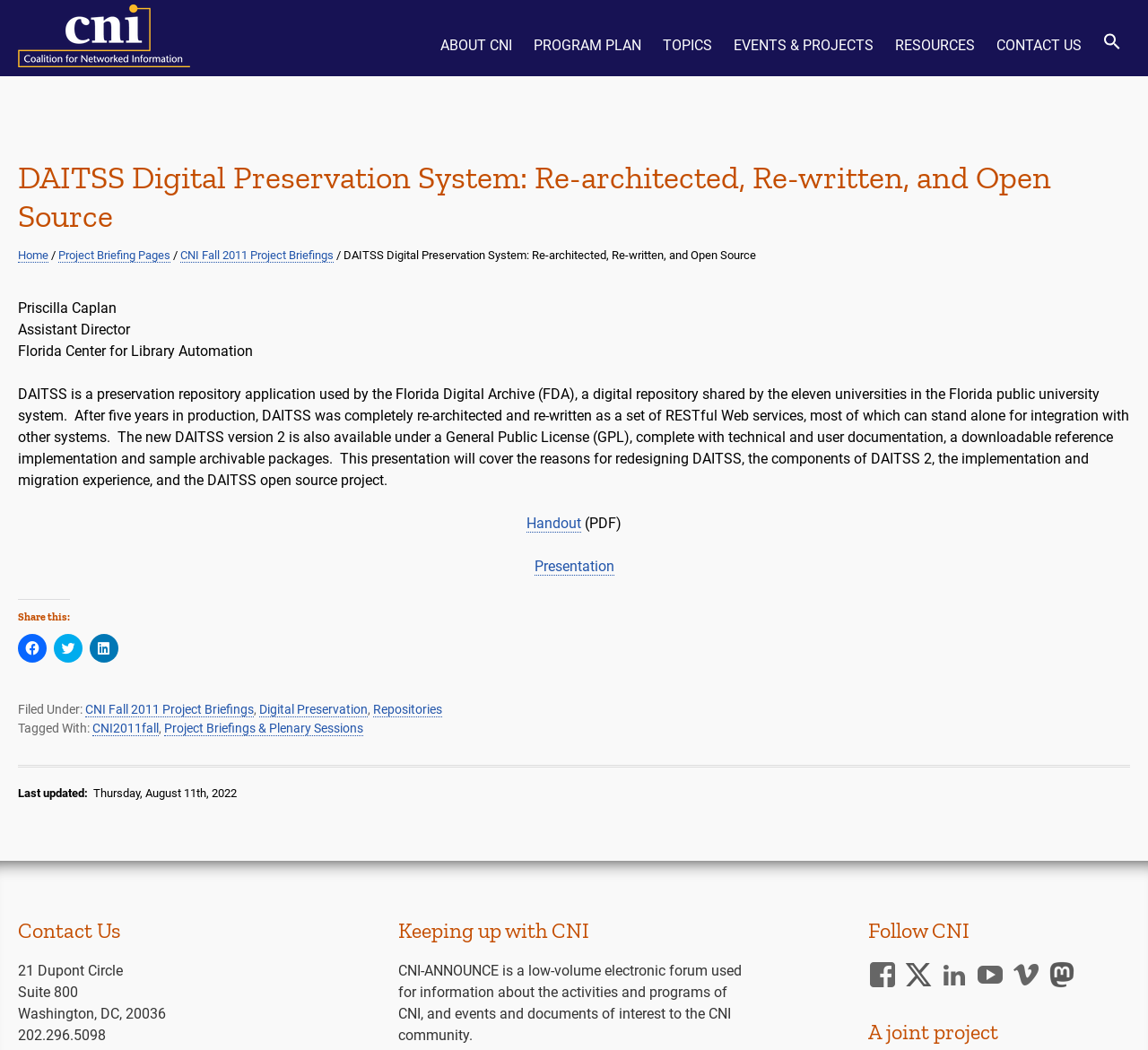Provide the bounding box coordinates of the section that needs to be clicked to accomplish the following instruction: "Contact CNI at 202.296.5098."

[0.016, 0.978, 0.092, 0.994]